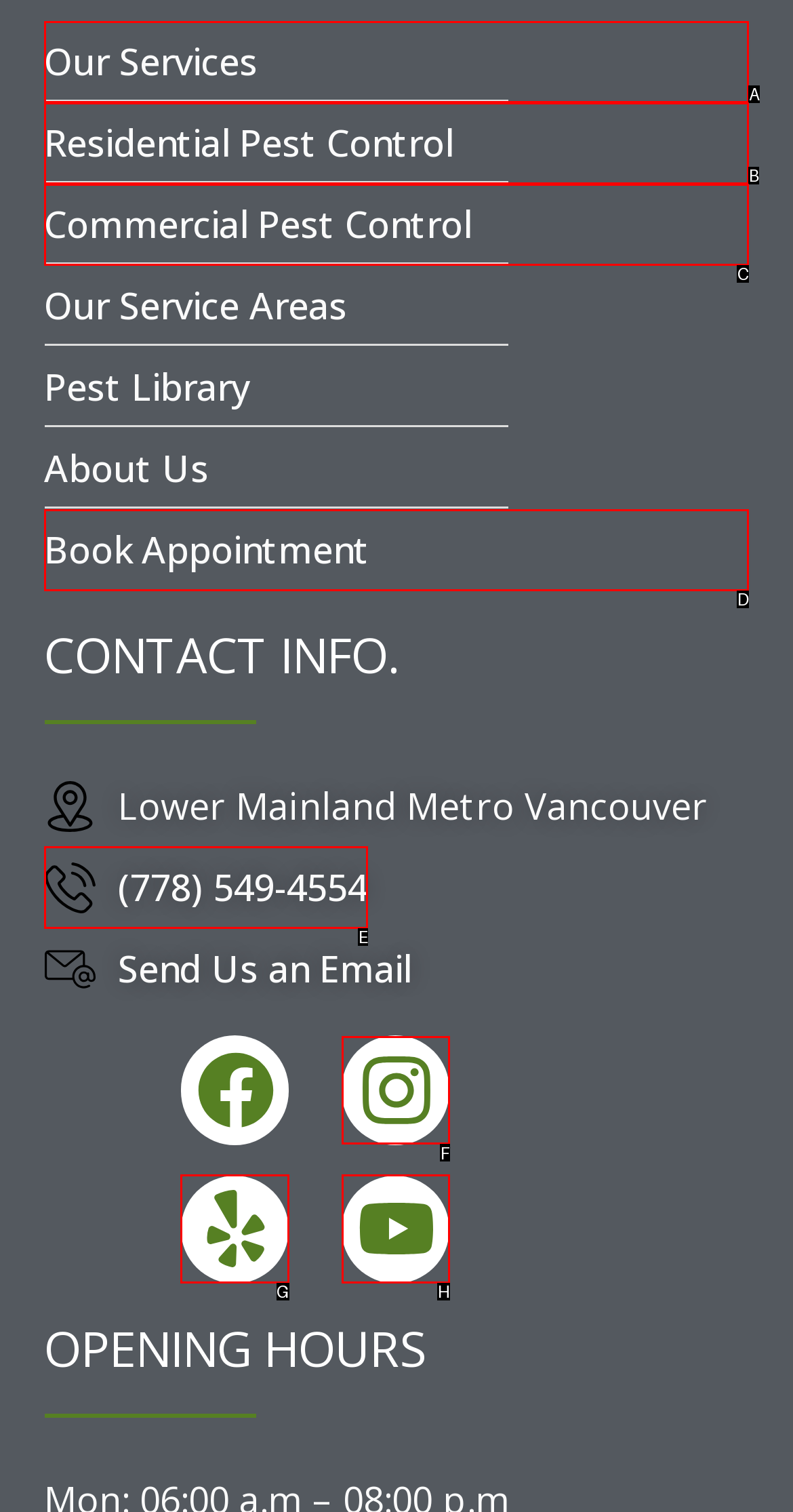Tell me which one HTML element I should click to complete the following task: go to June 2022 Answer with the option's letter from the given choices directly.

None